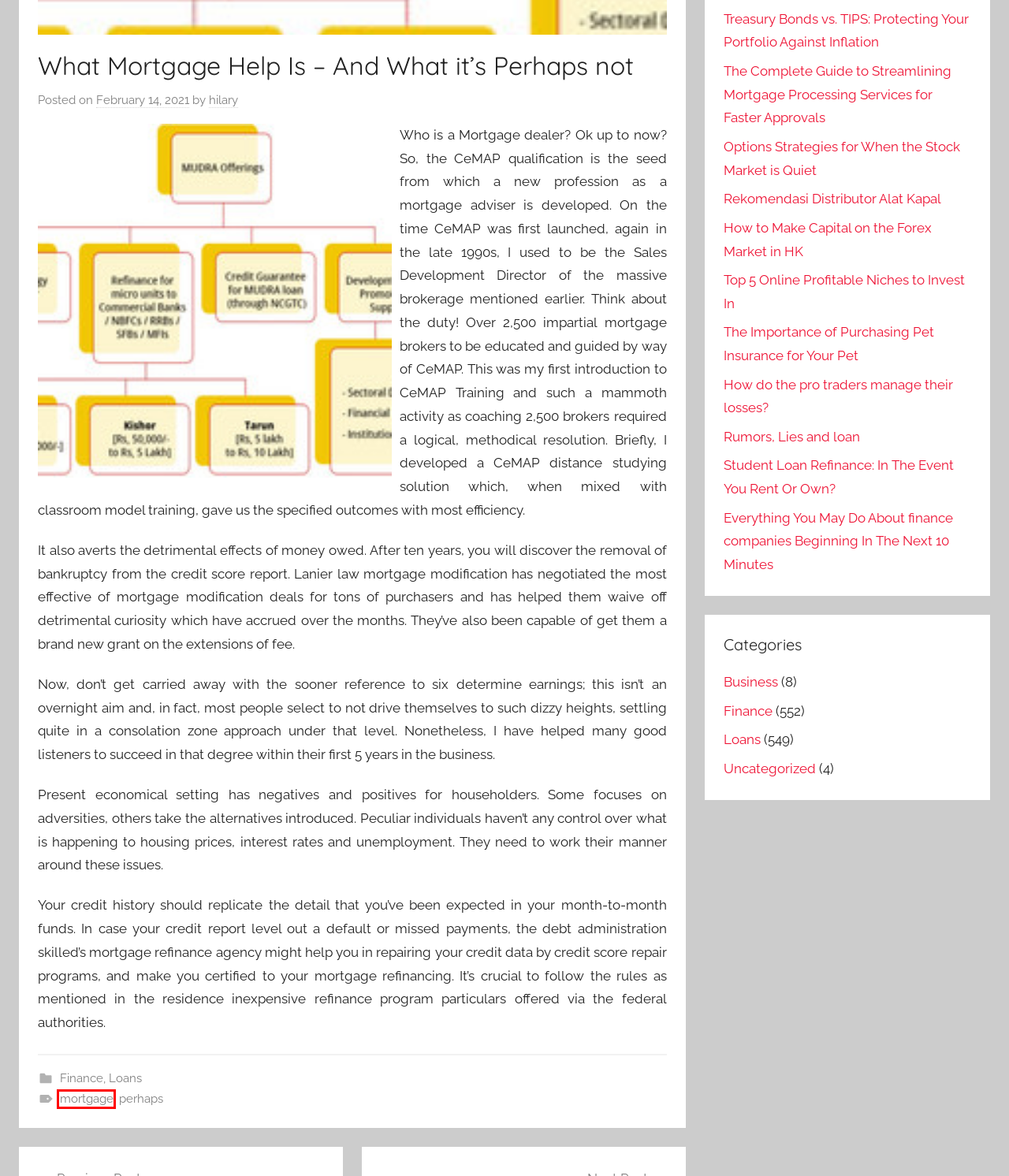You have a screenshot of a webpage with an element surrounded by a red bounding box. Choose the webpage description that best describes the new page after clicking the element inside the red bounding box. Here are the candidates:
A. Rumors, Lies and loan | Delva Finance Work
B. Complete Guide to Streamlining Mortgage | Delva Finance Work
C. Business | Delva Finance Work
D. Loans | Delva Finance Work
E. Rekomendasi Distributor Alat Kapal | Delva Finance Work
F. How to Make Capital on the Forex Market in HK | Delva Finance Work
G. hilary | Delva Finance Work
H. mortgage | Delva Finance Work

H